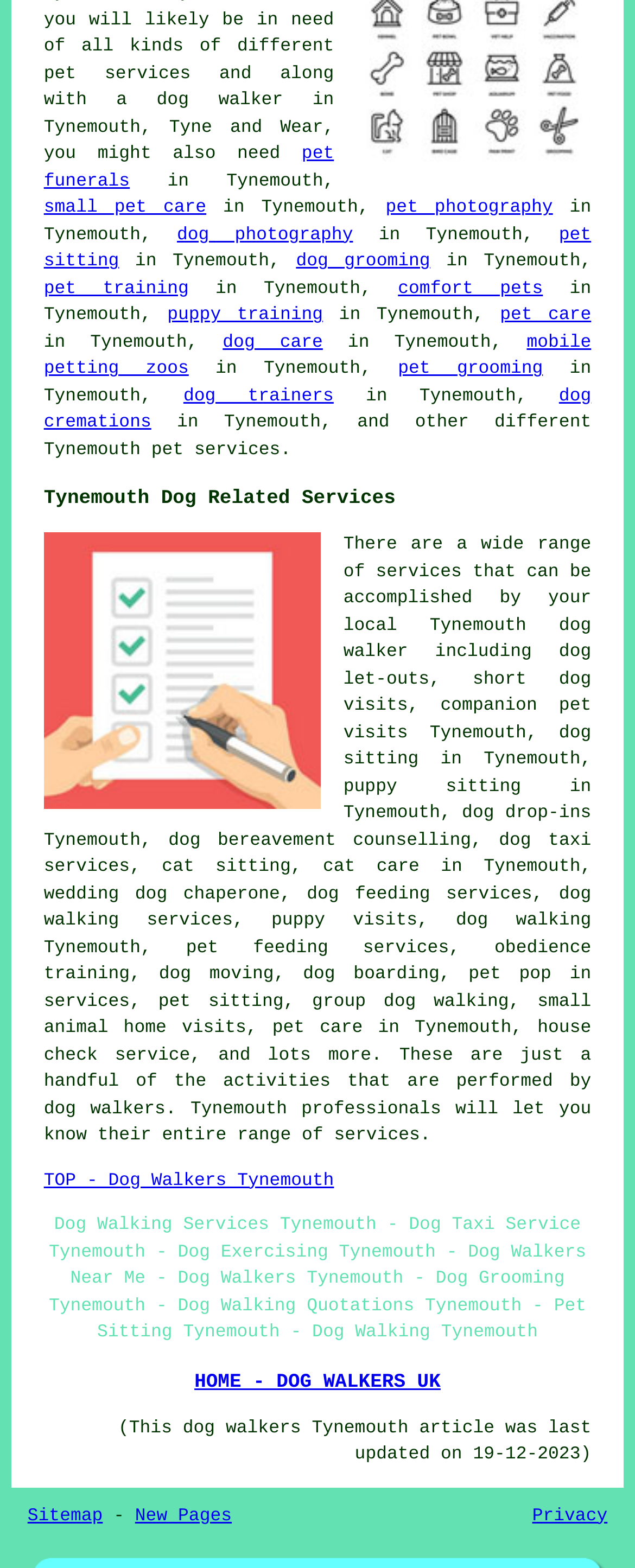How often is the webpage updated?
Refer to the image and provide a detailed answer to the question.

The webpage mentions that the dog walkers Tynemouth article was last updated on 19-12-2023, indicating that the webpage is regularly updated with new information.